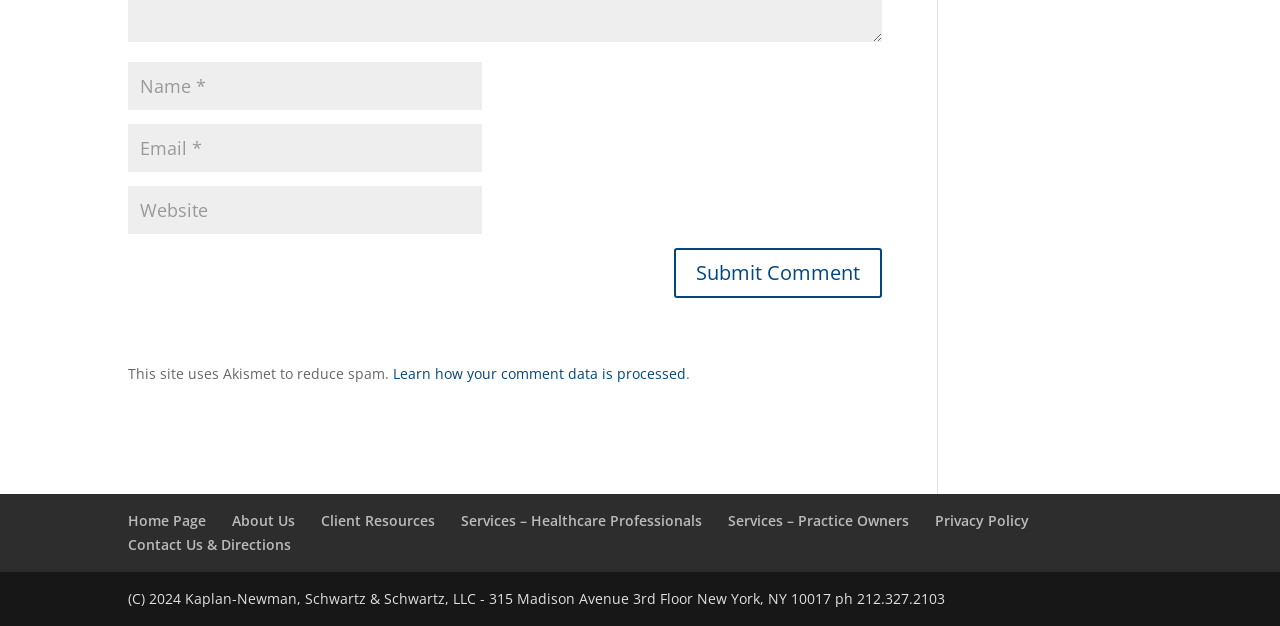Kindly provide the bounding box coordinates of the section you need to click on to fulfill the given instruction: "Enter your name".

[0.1, 0.1, 0.377, 0.176]